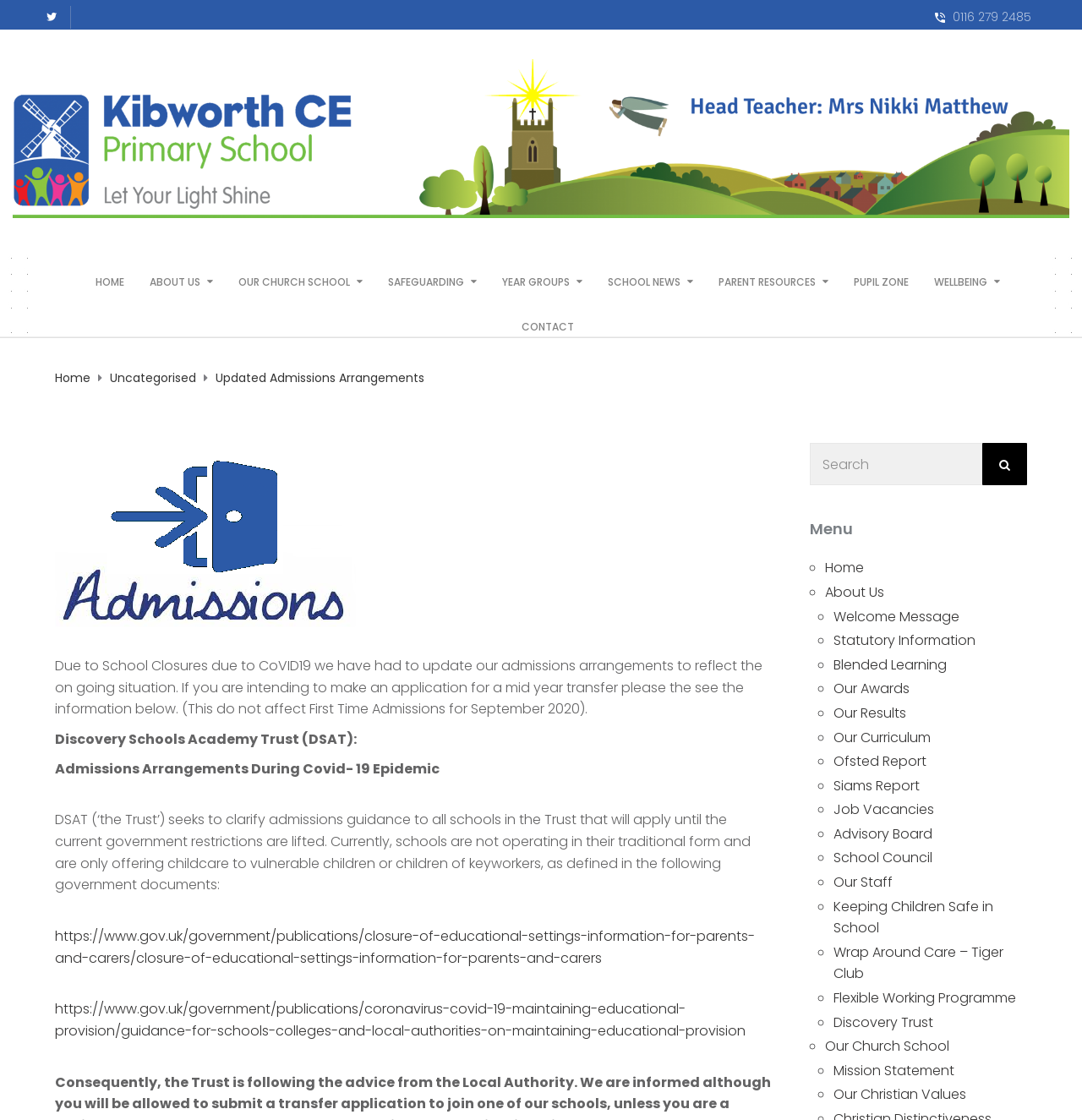Locate the bounding box coordinates of the element you need to click to accomplish the task described by this instruction: "Click the 'OUR CHURCH SCHOOL' link".

[0.22, 0.221, 0.335, 0.256]